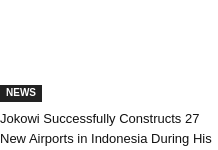Please provide a comprehensive answer to the question based on the screenshot: What is the main goal of expanding transportation facilities?

The caption states that the expansion of transportation facilities, including the construction of new airports, aims to improve connectivity across the archipelago, which in turn is expected to bolster tourism and facilitate trade in Indonesia.